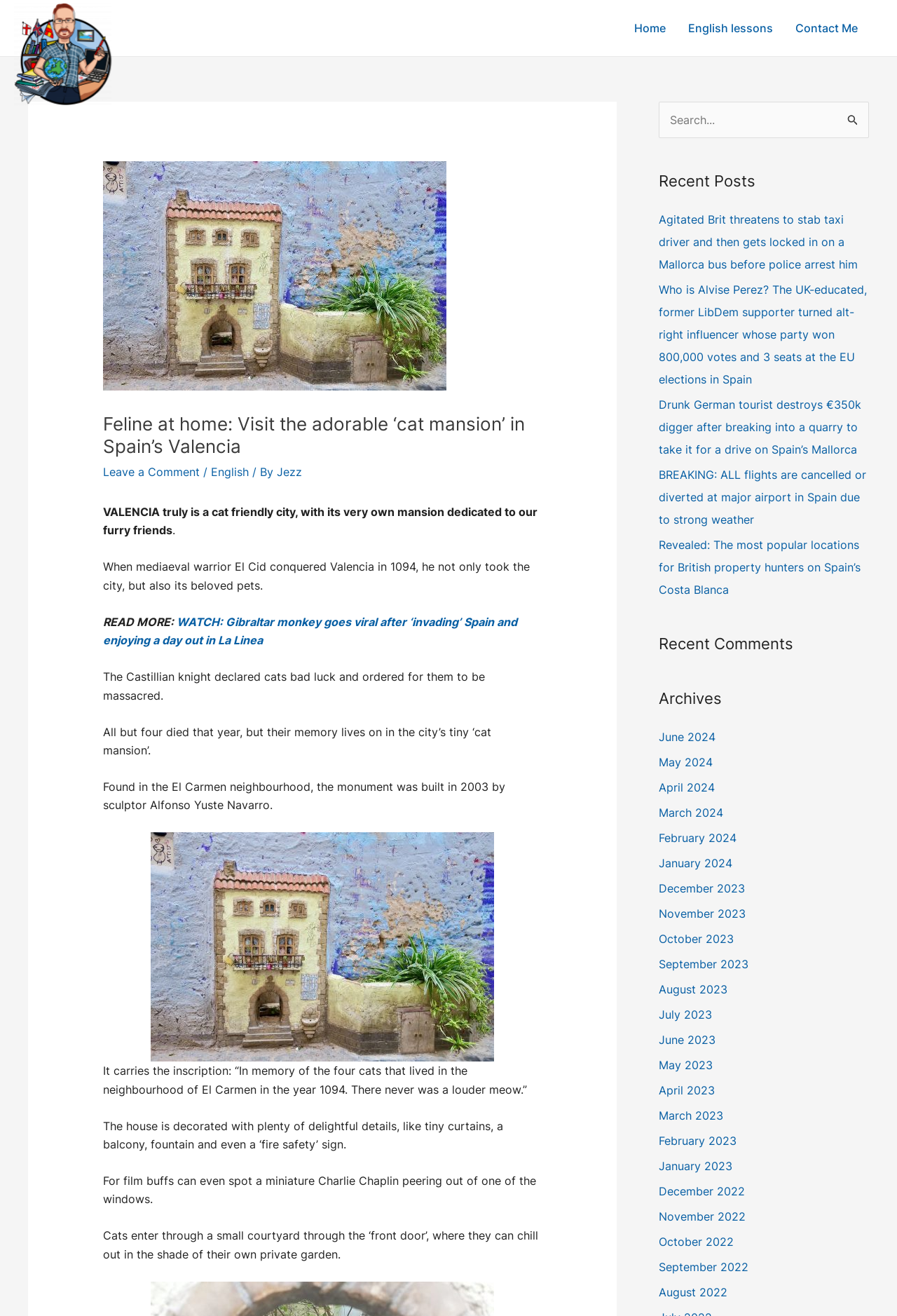What is the name of the website? Based on the image, give a response in one word or a short phrase.

The English Emigre